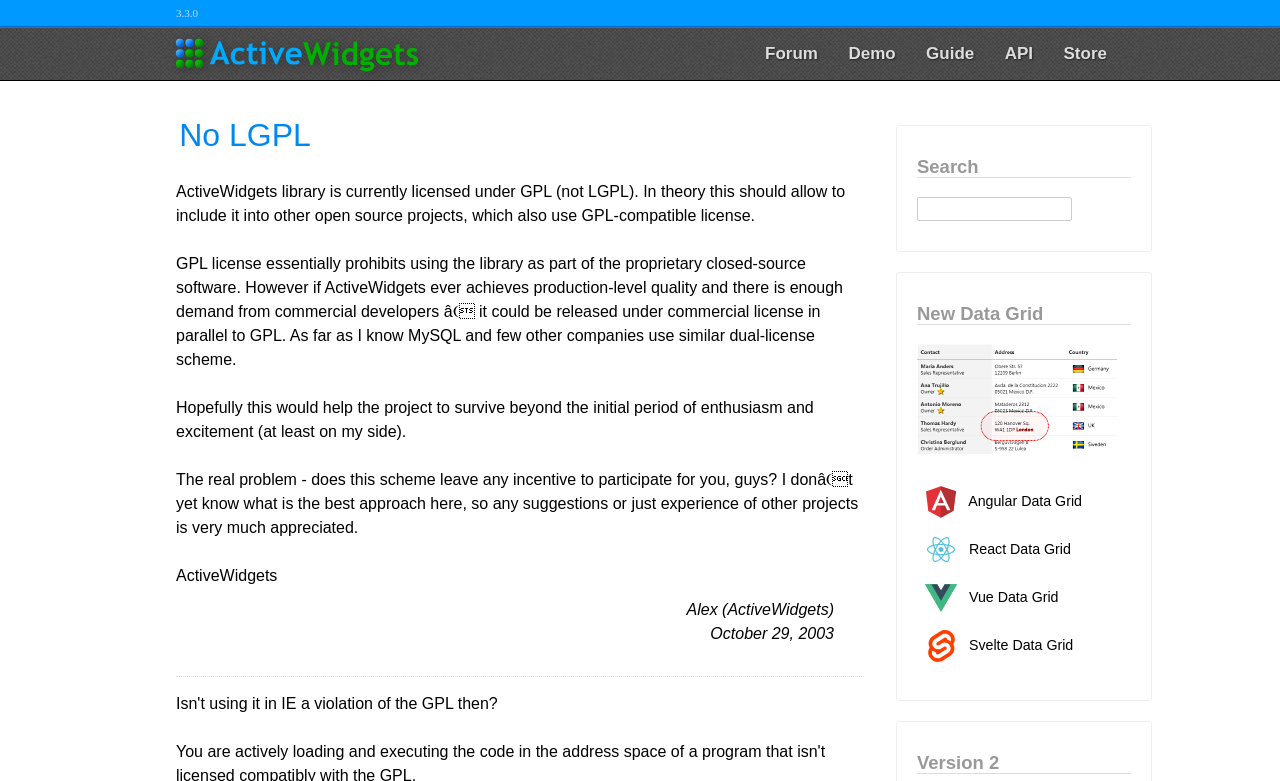Who is the author of the article?
Answer the question in as much detail as possible.

At the bottom of the webpage, the author's name 'Alex (ActiveWidgets)' is mentioned, indicating that Alex is the author of the article.